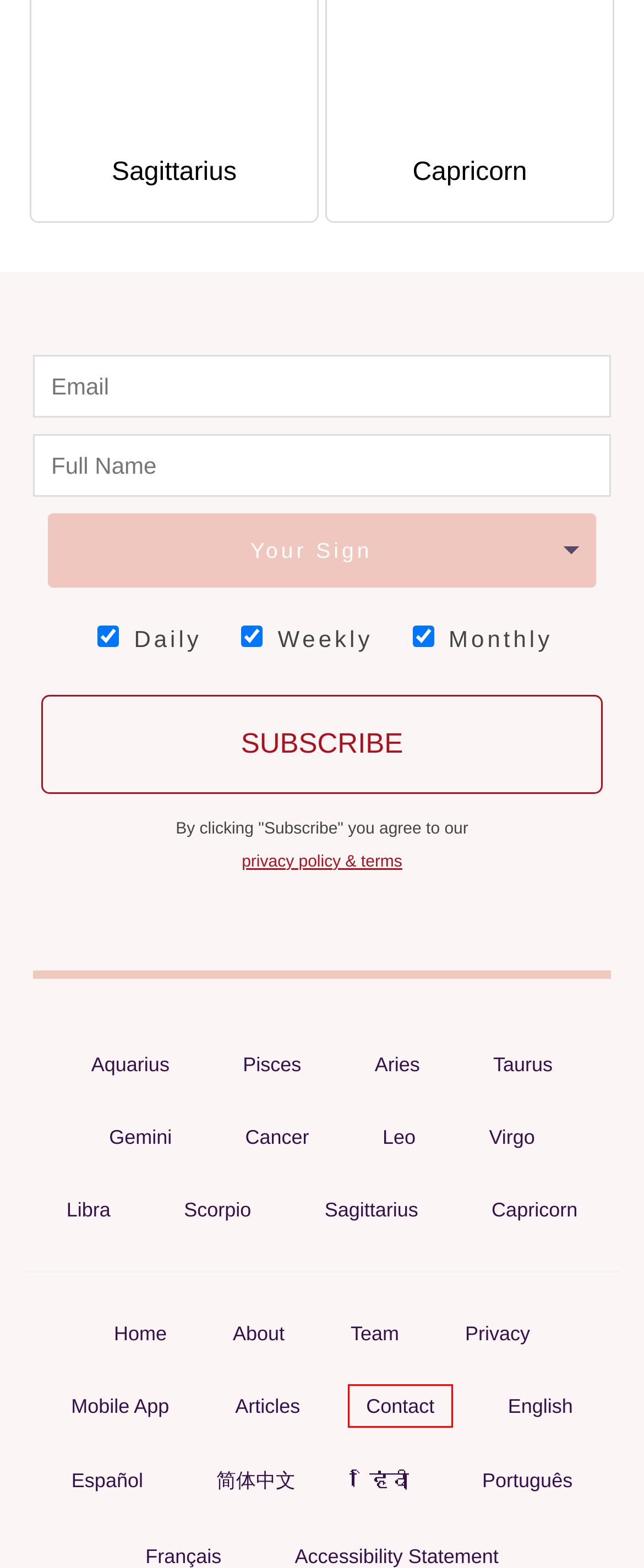Observe the provided screenshot of a webpage with a red bounding box around a specific UI element. Choose the webpage description that best fits the new webpage after you click on the highlighted element. These are your options:
A. Contact and Feedback
B. Daily Gemini Health Horoscope & Wisdom
C. Pisces Zodiac Sign: Horoscope, Dates & Personality Traits
D. Aquarius Zodiac Sign: Horoscope, Dates & Personality Traits
E. Gemini Compatibility - Love, Sex, Trust & Life
F. Horoscope App For IOS & Android
G. Gemini Man: The Ultimate Guide To Love, Traits & More
H. About Us

A